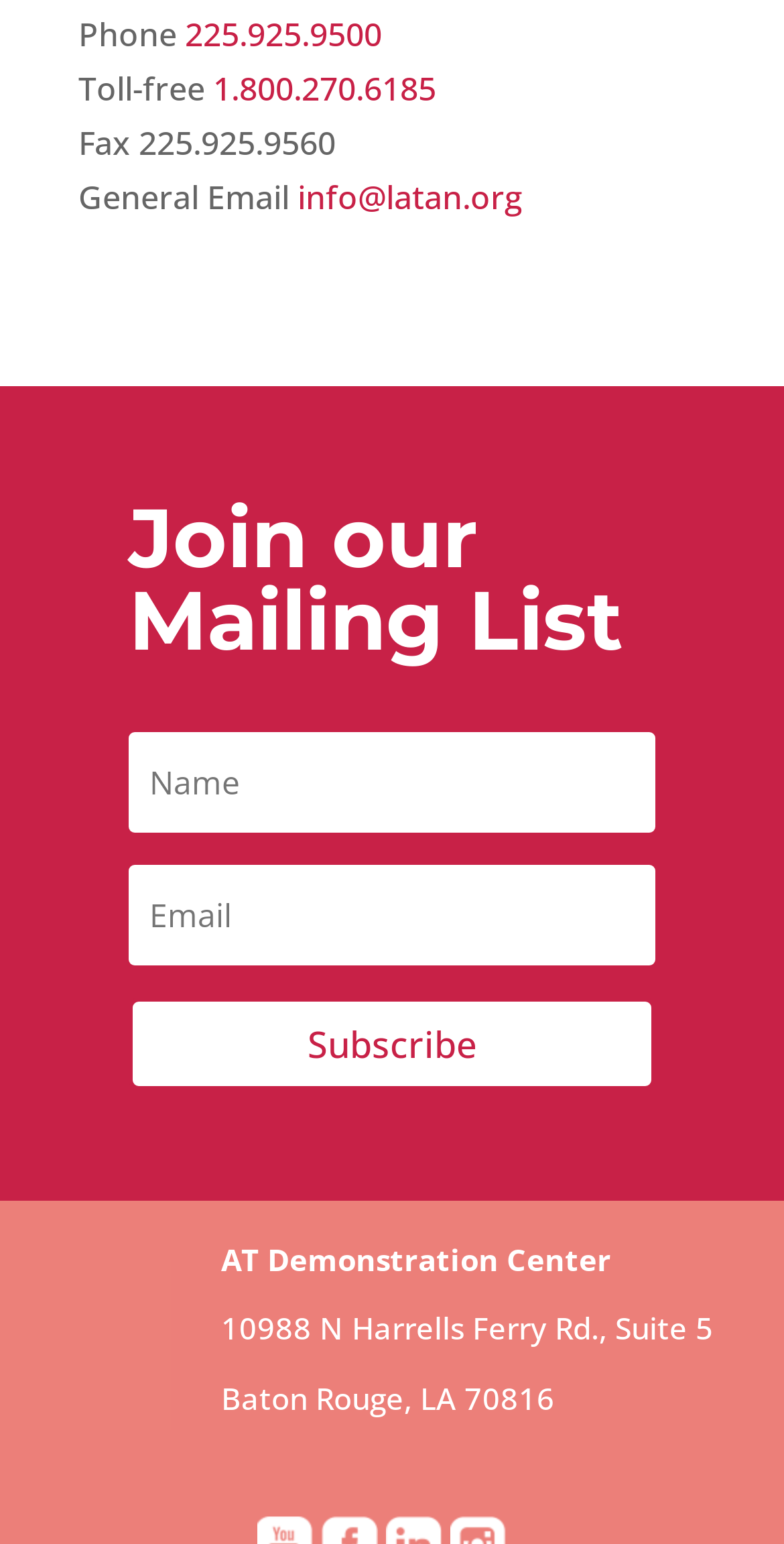Find the bounding box coordinates for the area you need to click to carry out the instruction: "select a category". The coordinates should be four float numbers between 0 and 1, indicated as [left, top, right, bottom].

None